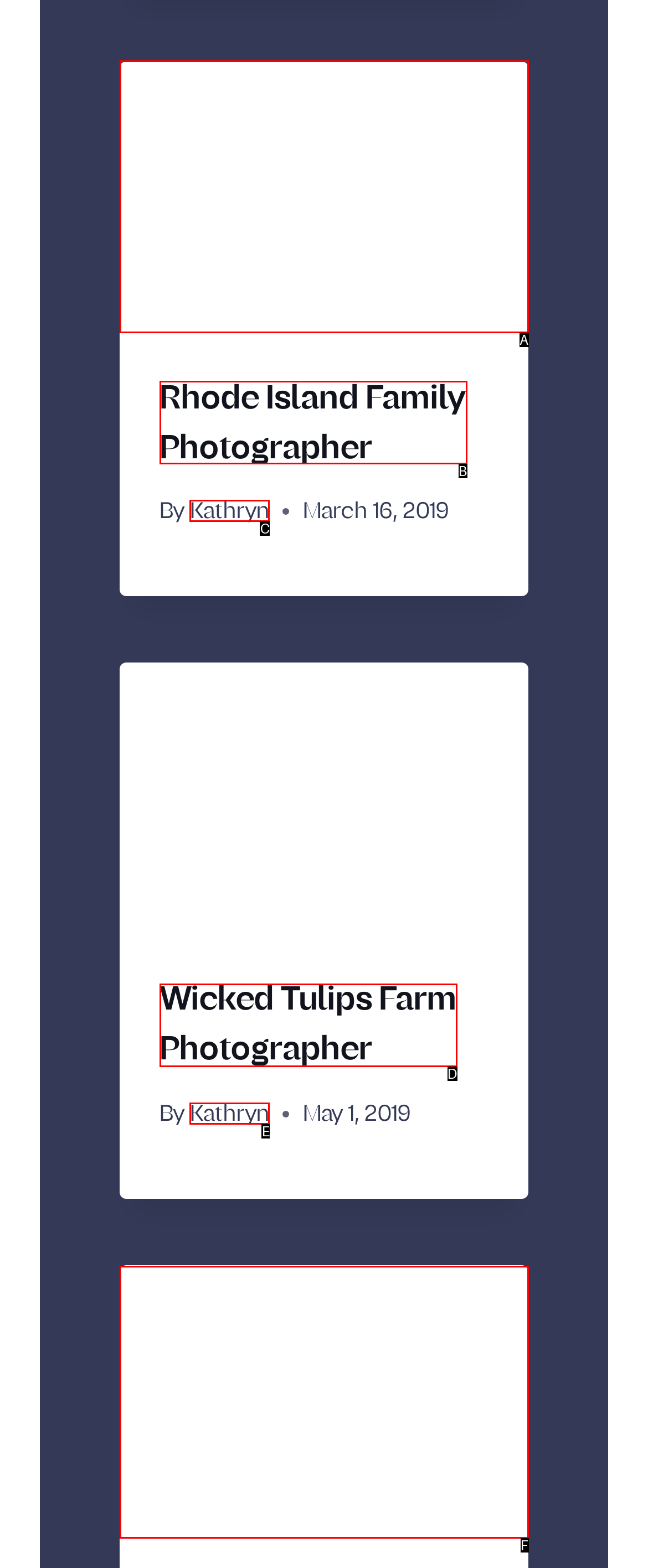Choose the HTML element that best fits the given description: Kathryn. Answer by stating the letter of the option.

C